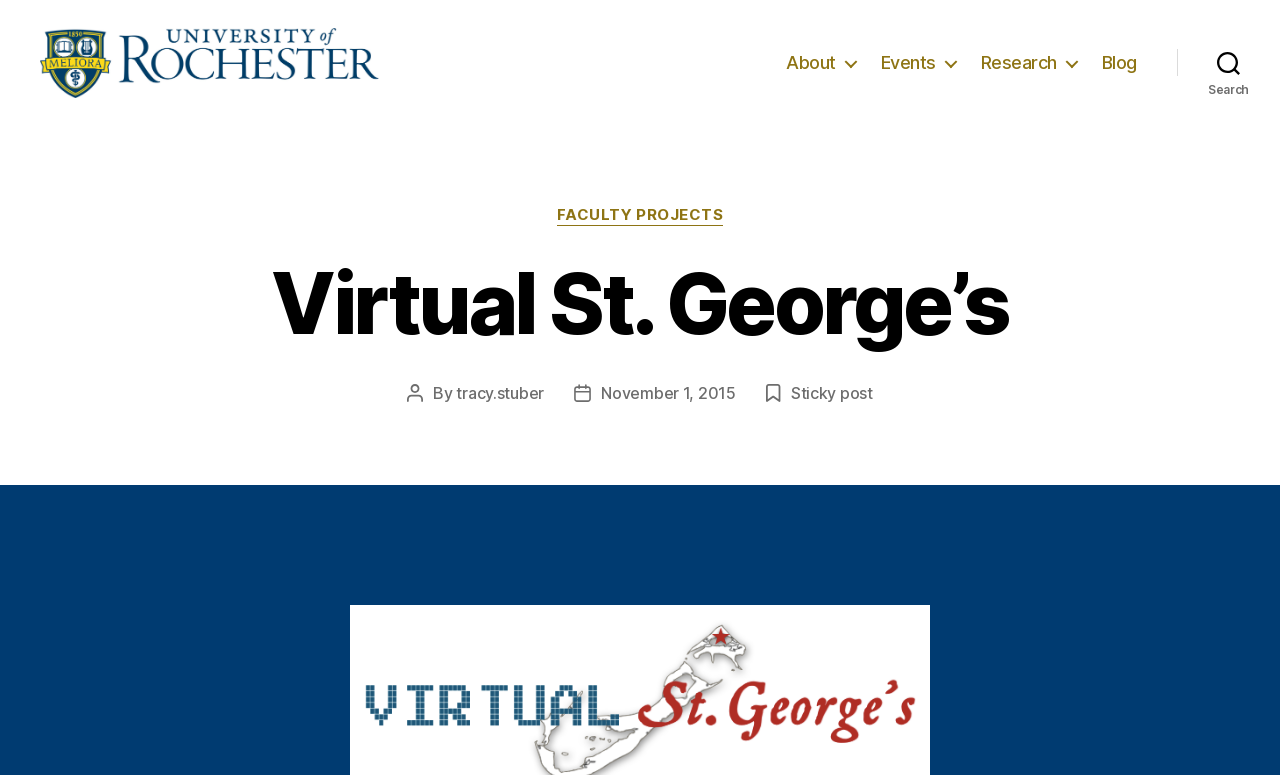What are the main navigation categories?
Use the screenshot to answer the question with a single word or phrase.

About, Events, Research, Blog